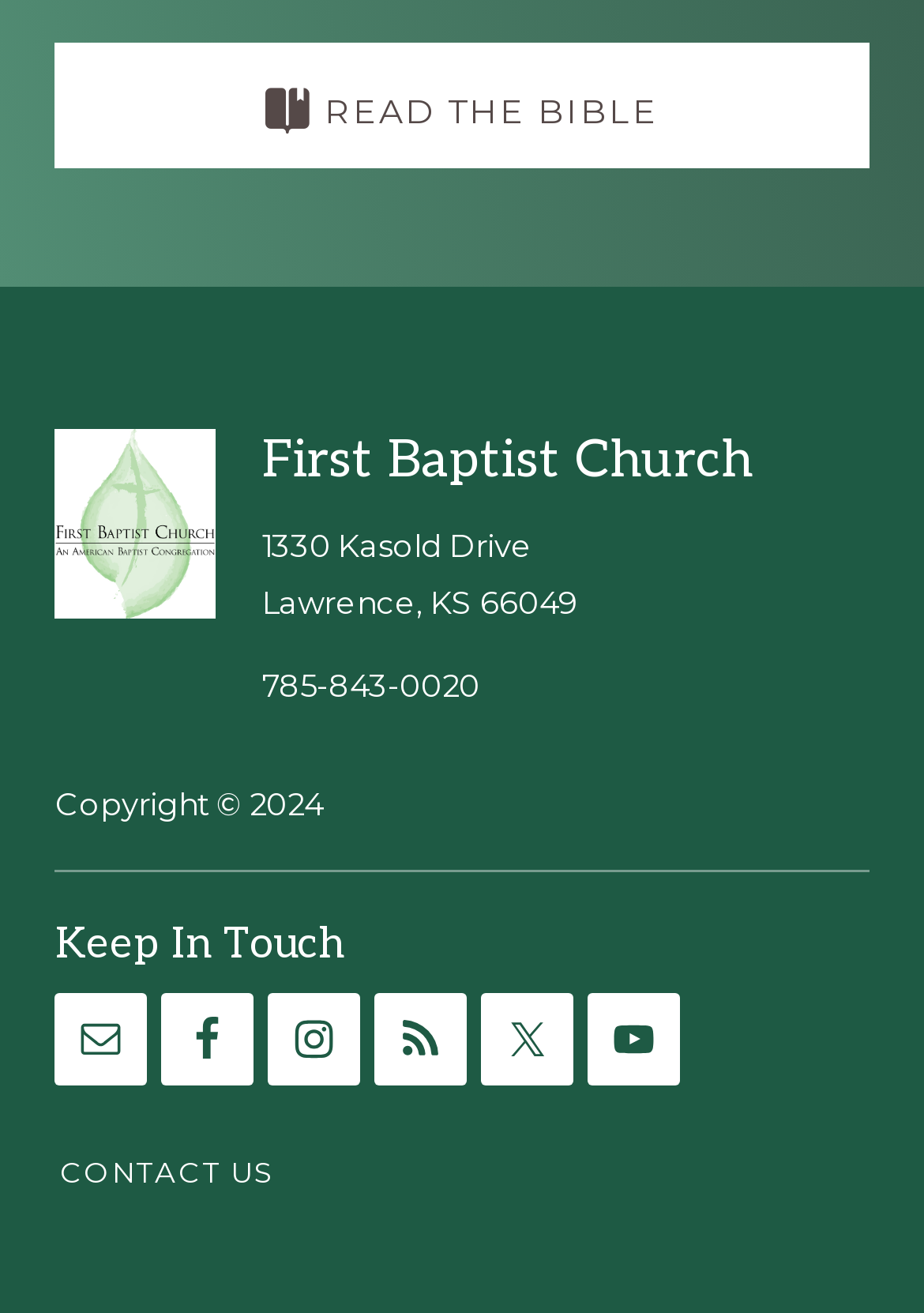Provide a short answer using a single word or phrase for the following question: 
What is the address of the church?

1330 Kasold Drive, Lawrence, KS 66049